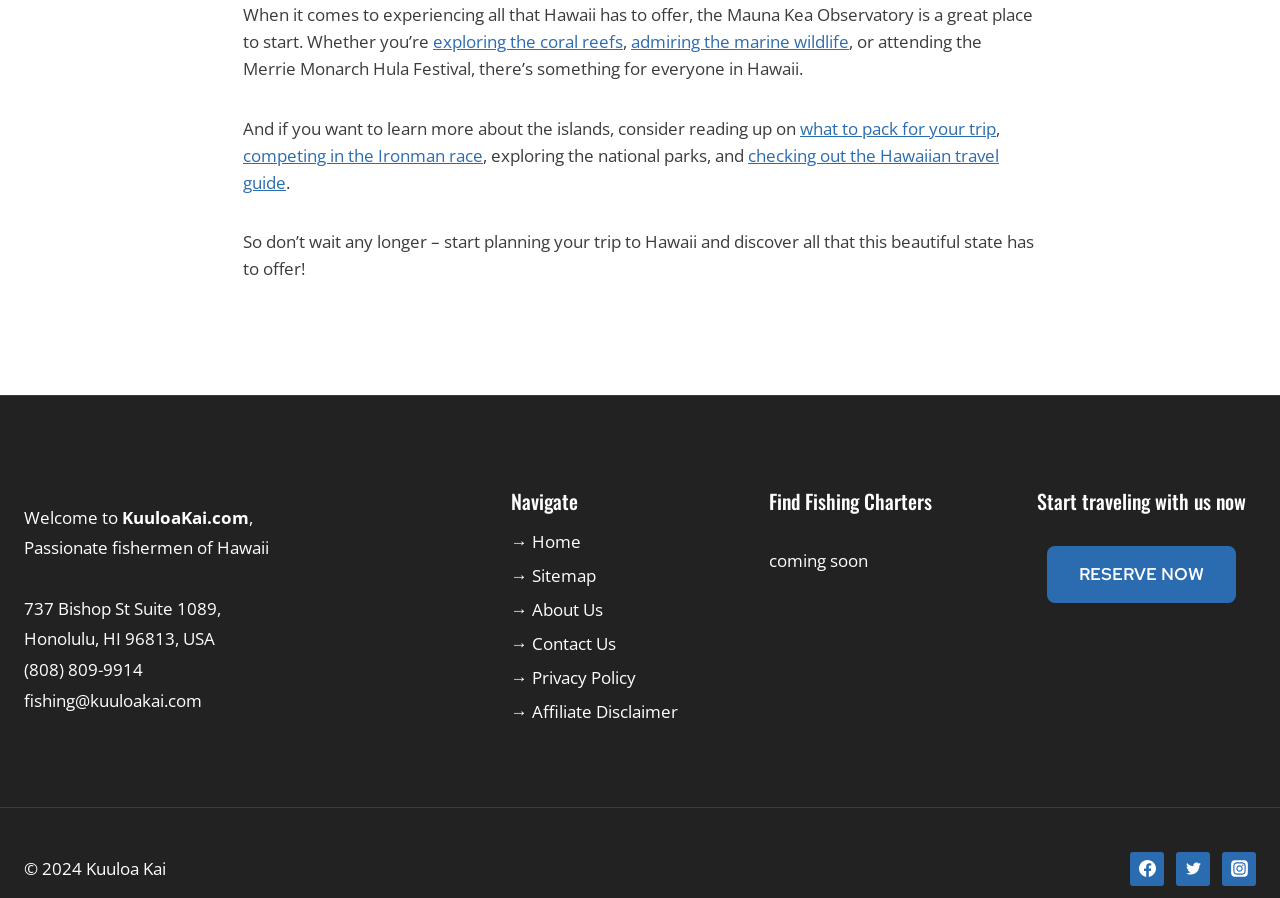Use one word or a short phrase to answer the question provided: 
What social media platforms does the company have?

Facebook, Twitter, Instagram